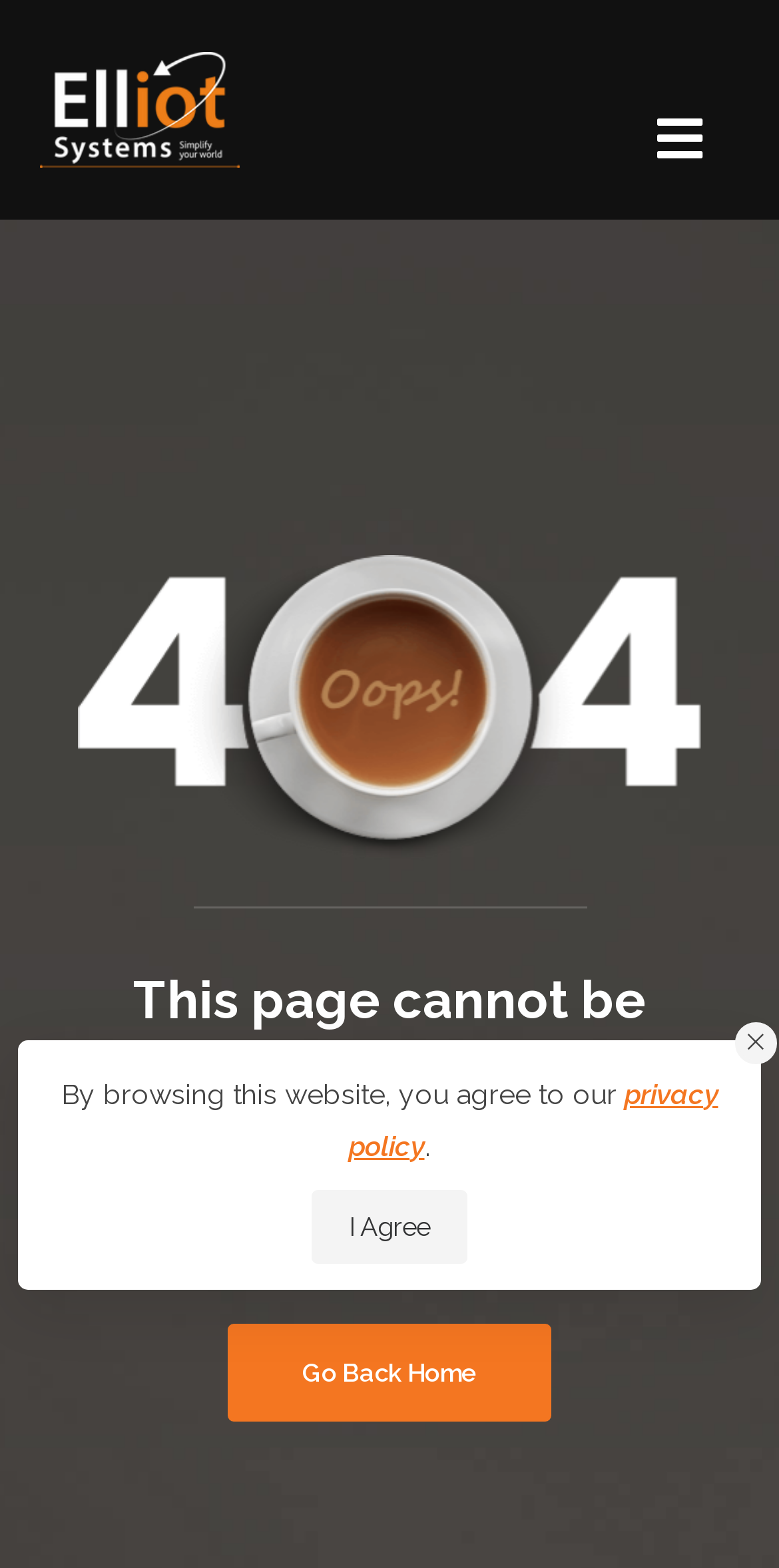From the given element description: "aria-label="Flyout Menu"", find the bounding box for the UI element. Provide the coordinates as four float numbers between 0 and 1, in the order [left, top, right, bottom].

[0.797, 0.052, 0.949, 0.125]